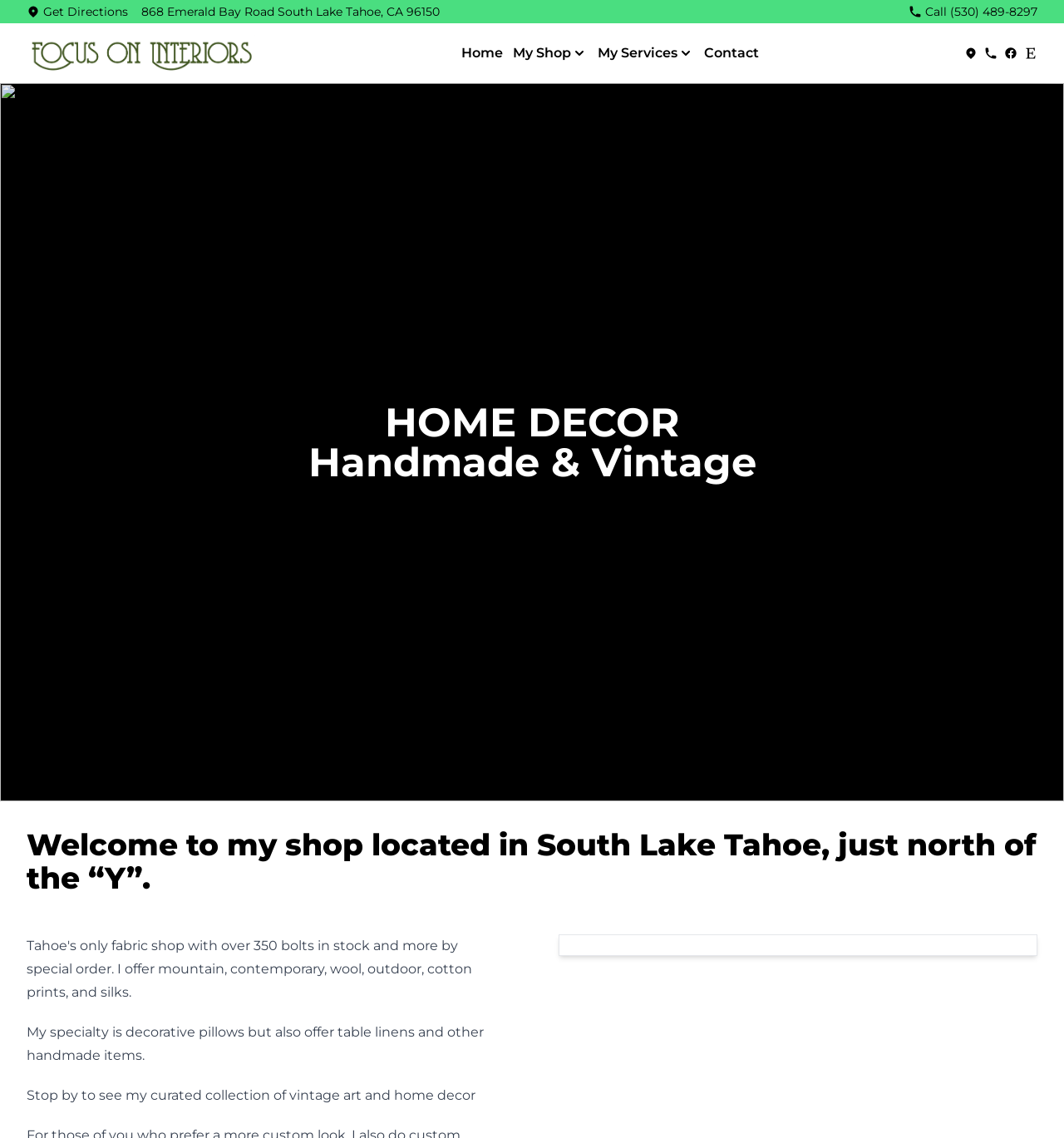Please find the bounding box coordinates of the element that must be clicked to perform the given instruction: "Contact us". The coordinates should be four float numbers from 0 to 1, i.e., [left, top, right, bottom].

[0.661, 0.039, 0.713, 0.053]